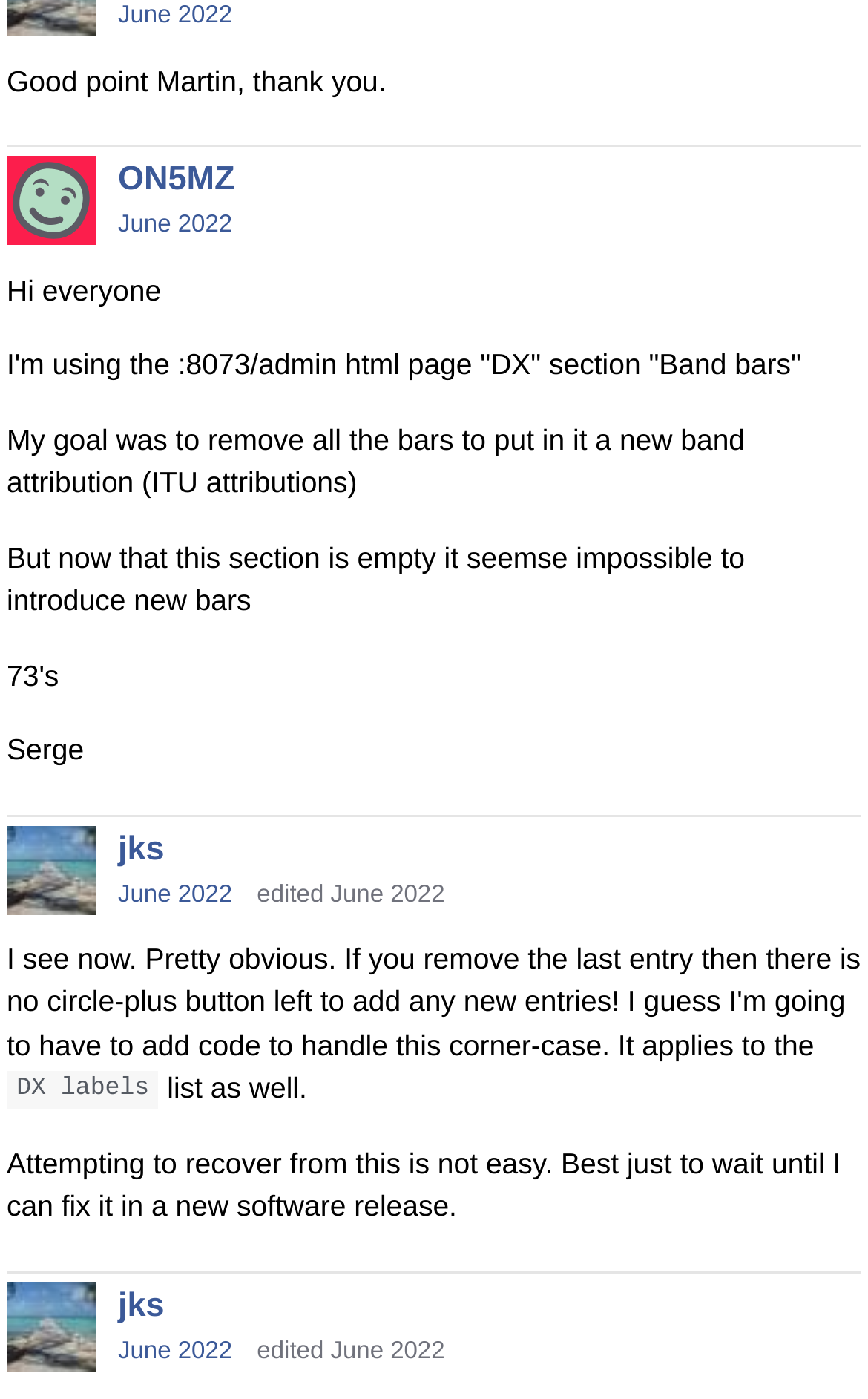Given the description "ON5MZ", determine the bounding box of the corresponding UI element.

[0.136, 0.113, 0.271, 0.14]